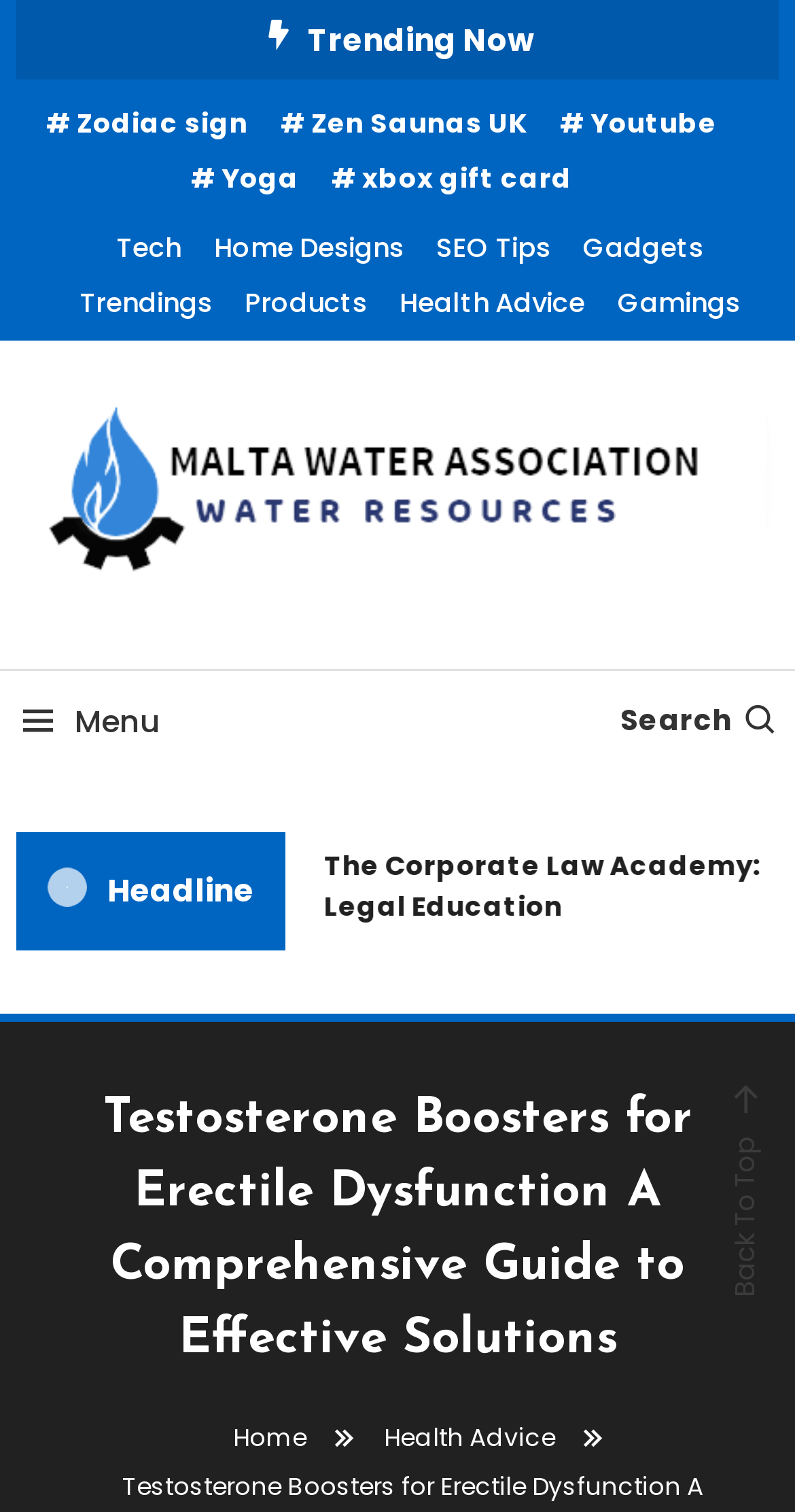Determine the bounding box coordinates for the element that should be clicked to follow this instruction: "Click on Trending Now". The coordinates should be given as four float numbers between 0 and 1, in the format [left, top, right, bottom].

[0.387, 0.012, 0.672, 0.04]